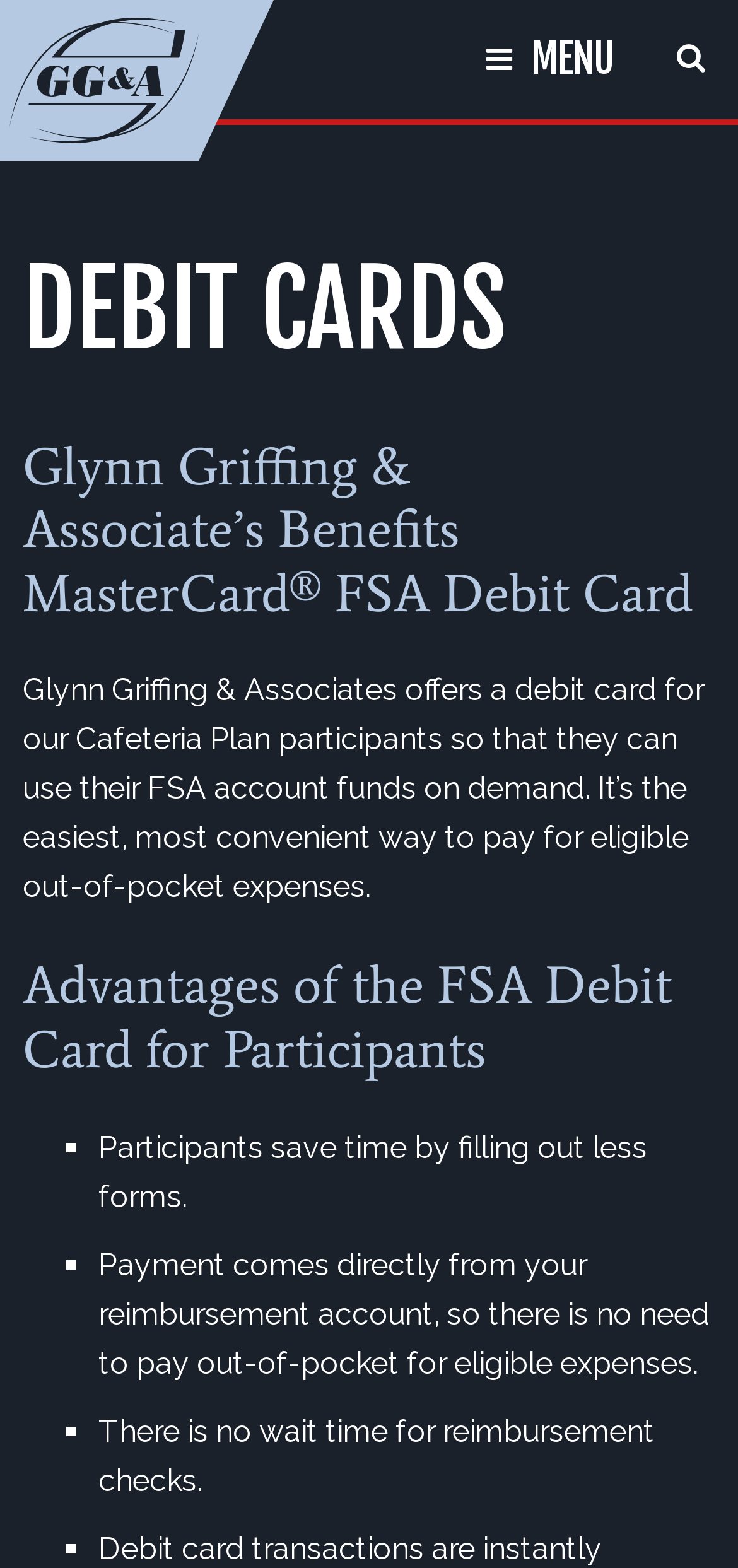Provide a thorough description of the webpage's content and layout.

The webpage is about Glynn Griffing & Associates' Cafeteria Plan FSA Mastercard Debit Cards. At the top left corner, there is a link to Glynn Griffing & Associates, accompanied by a small image of the company's logo. On the top right corner, there is a "MENU" text. 

Below the top section, there is a heading "DEBIT CARDS" that spans almost the entire width of the page. Underneath, there is a subheading "Glynn Griffing & Associate’s Benefits MasterCard® FSA Debit Card" that provides more specific information about the debit card. 

A paragraph of text explains the benefits of the debit card, stating that it allows Cafeteria Plan participants to use their FSA account funds on demand, making it the easiest and most convenient way to pay for eligible out-of-pocket expenses. 

Further down, there is a heading "Advantages of the FSA Debit Card for Participants" that highlights three benefits. These advantages are listed in bullet points, with each point accompanied by a "■" marker. The benefits include saving time by filling out fewer forms, having payment come directly from the reimbursement account, and not having to wait for reimbursement checks.